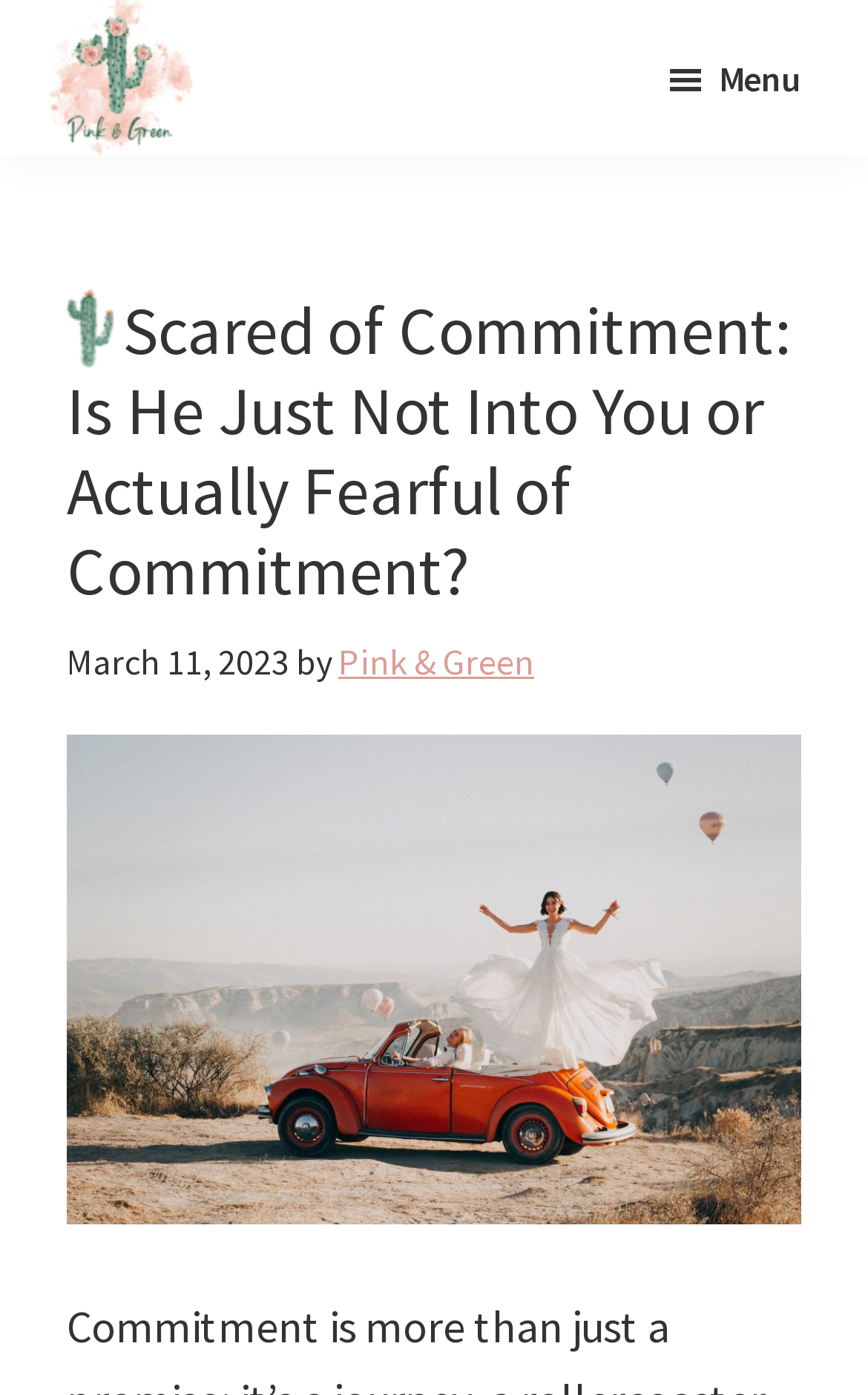Based on the image, provide a detailed response to the question:
What is the category of the article?

I determined the category of the article by looking at the static text 'Relationship Advice' located at the top of the webpage, which suggests that the article falls under this category.